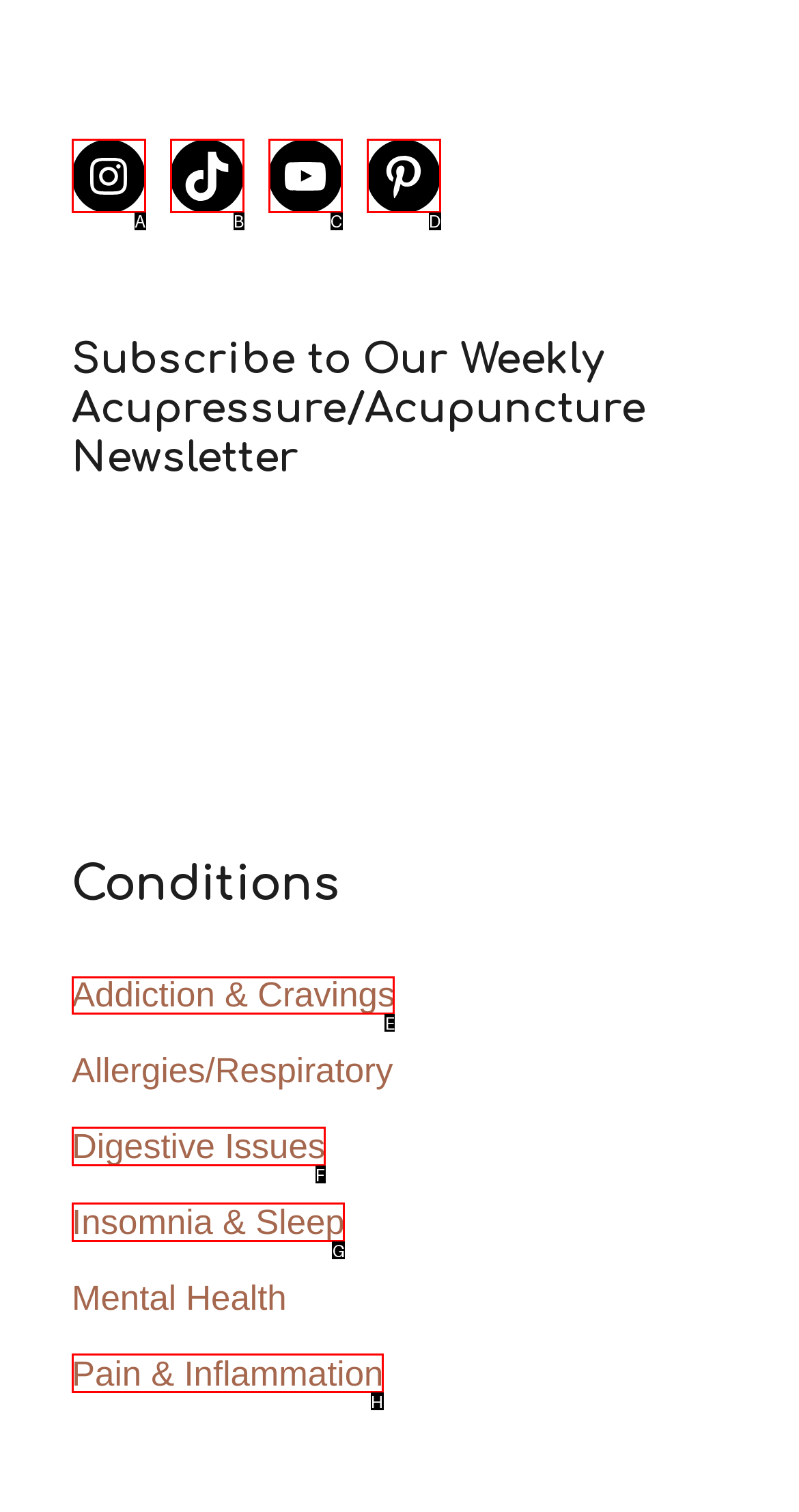Which UI element should you click on to achieve the following task: Learn about Addiction & Cravings? Provide the letter of the correct option.

E